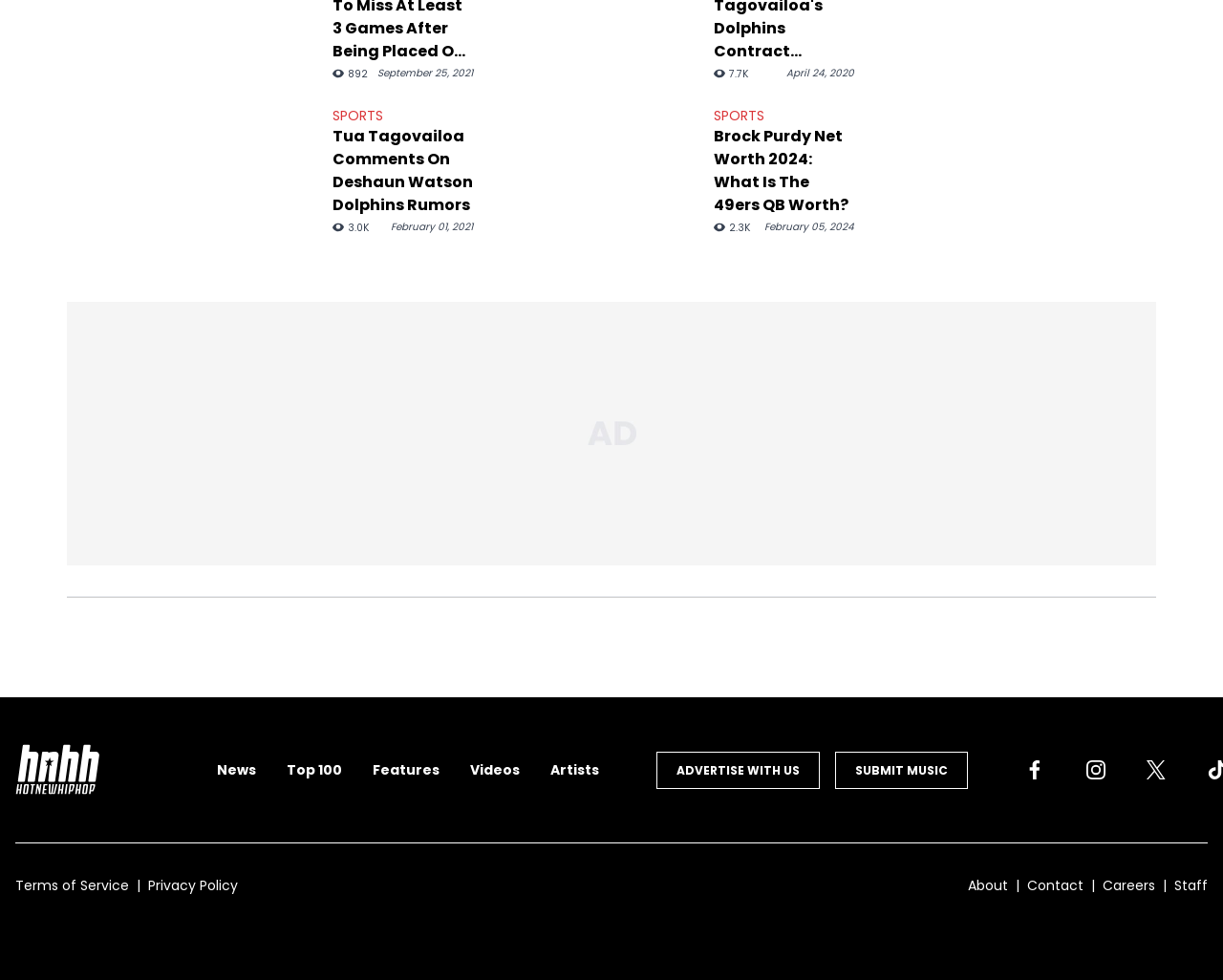Using the provided element description, identify the bounding box coordinates as (top-left x, top-left y, bottom-right x, bottom-right y). Ensure all values are between 0 and 1. Description: Terms of Service

[0.012, 0.894, 0.105, 0.913]